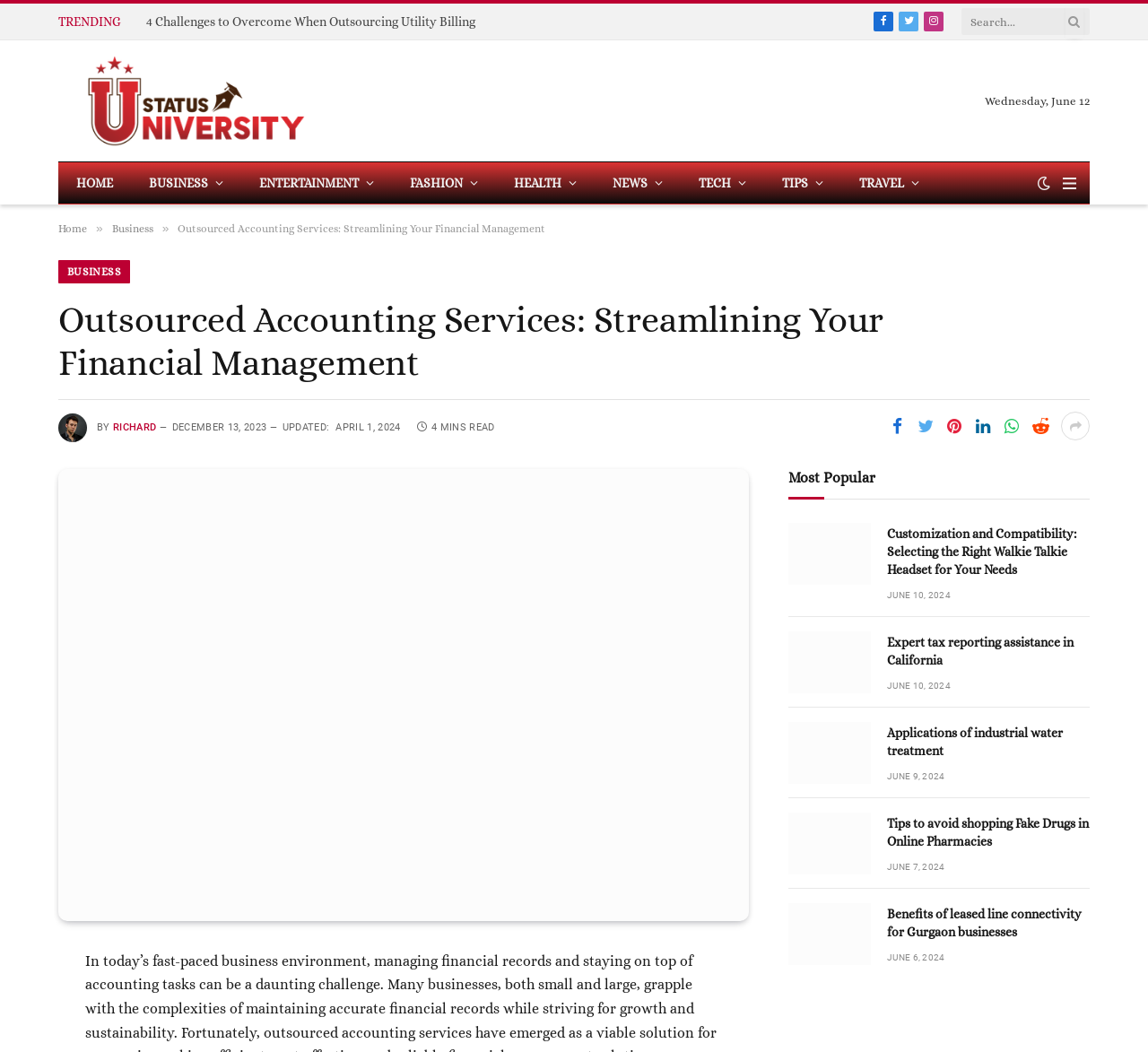How many social media links are present in the top-right corner?
Using the image, give a concise answer in the form of a single word or short phrase.

3